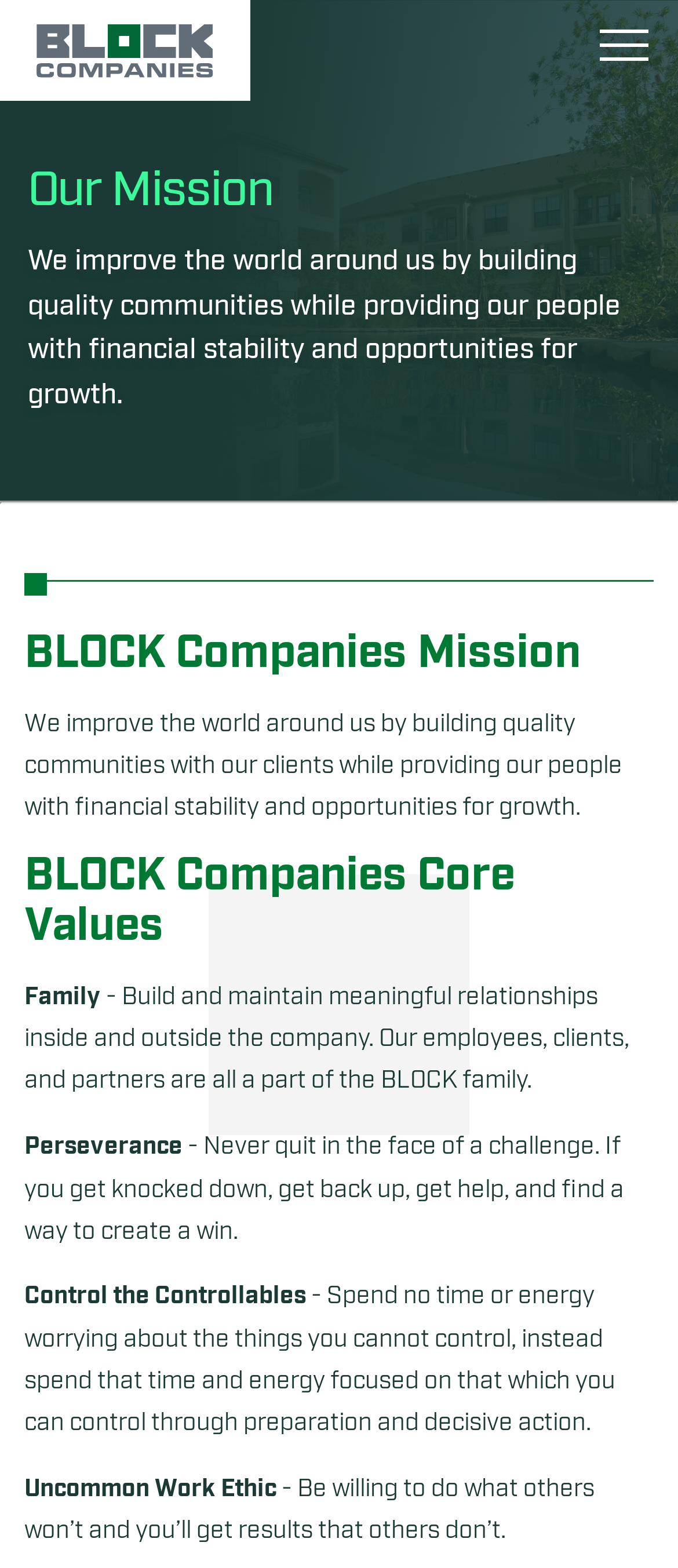Please examine the image and answer the question with a detailed explanation:
How many core values does the company have?

The company's core values are listed in the section with the heading 'BLOCK Companies Core Values'. There are four values listed: Family, Perseverance, Control the Controllables, and Uncommon Work Ethic.